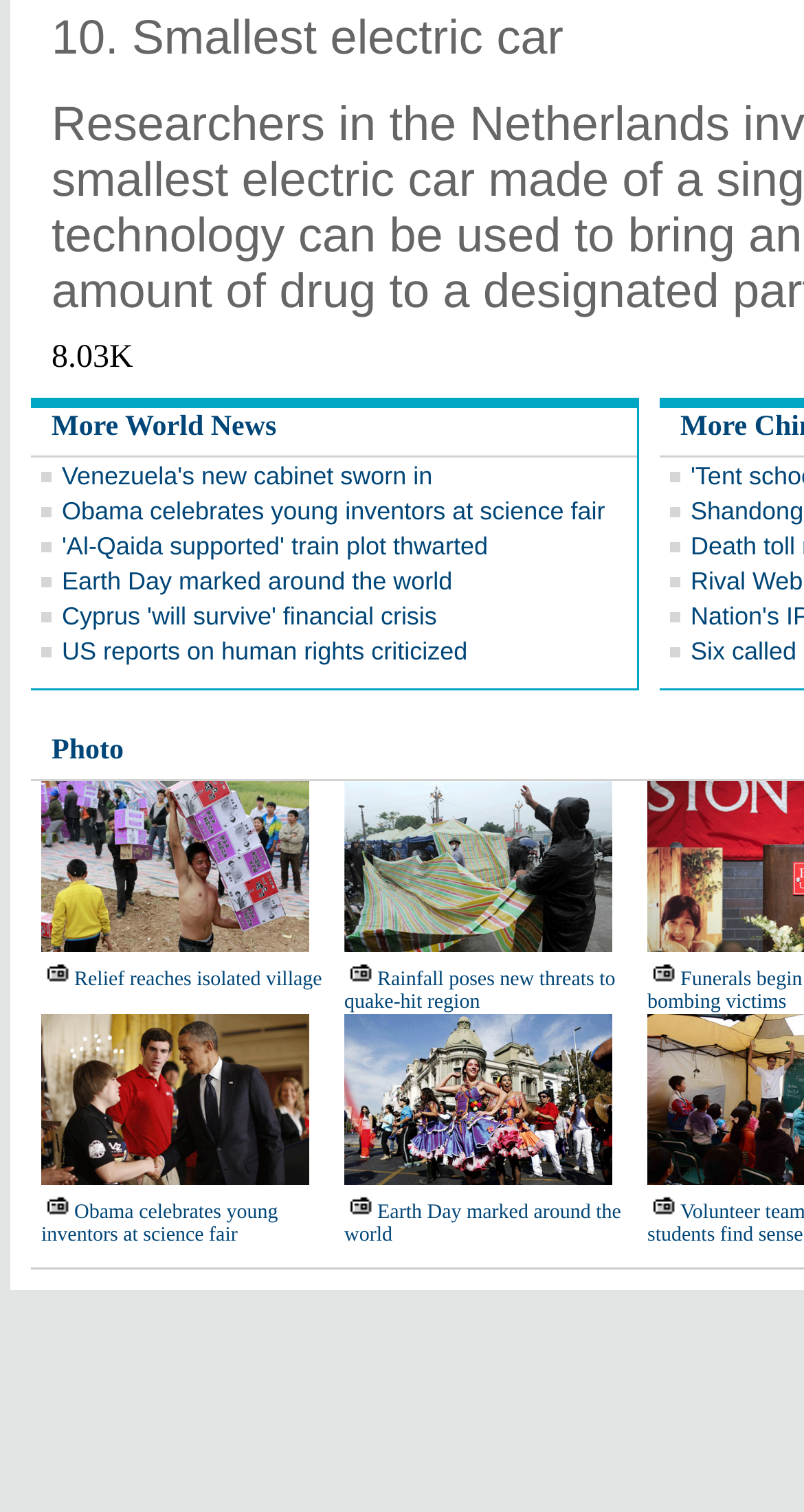What is the position of the link 'Obama celebrates young inventors at science fair'?
Refer to the image and provide a one-word or short phrase answer.

Above 'Al-Qaida supported' train plot thwarted